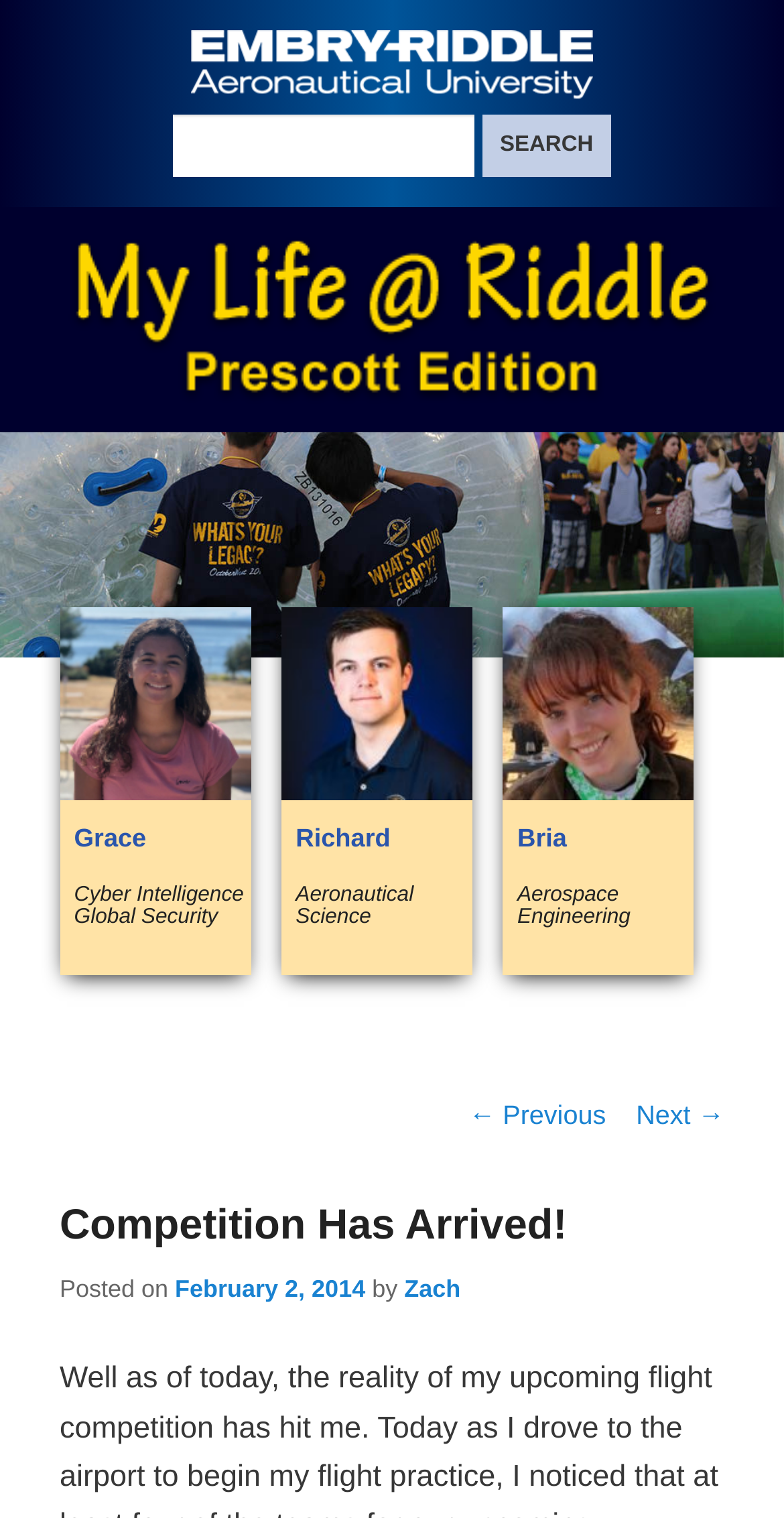Can you specify the bounding box coordinates of the area that needs to be clicked to fulfill the following instruction: "Go to Embry-Riddle Aeronautical University homepage"?

[0.244, 0.048, 0.756, 0.07]